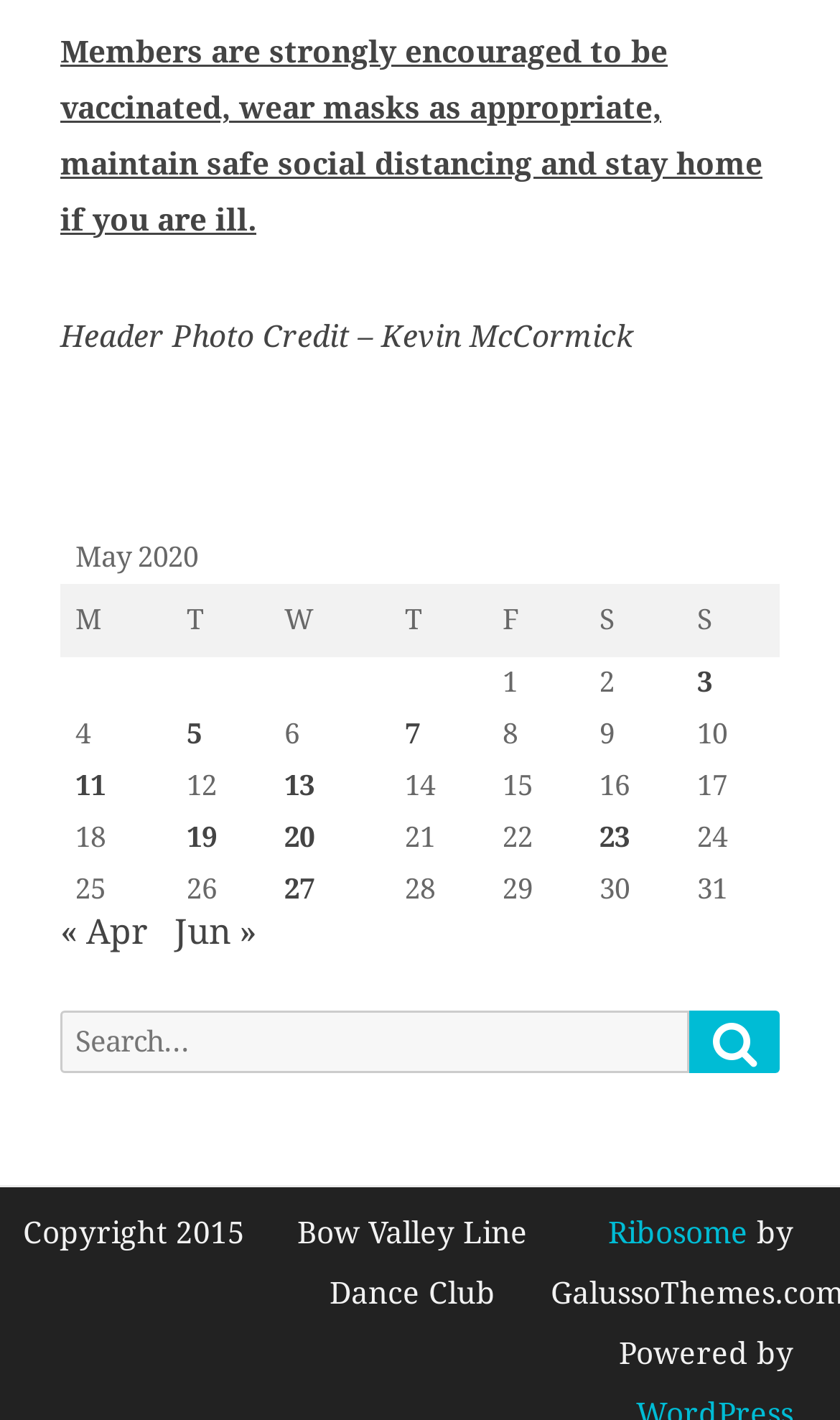How many days are listed in the table?
Refer to the screenshot and respond with a concise word or phrase.

31